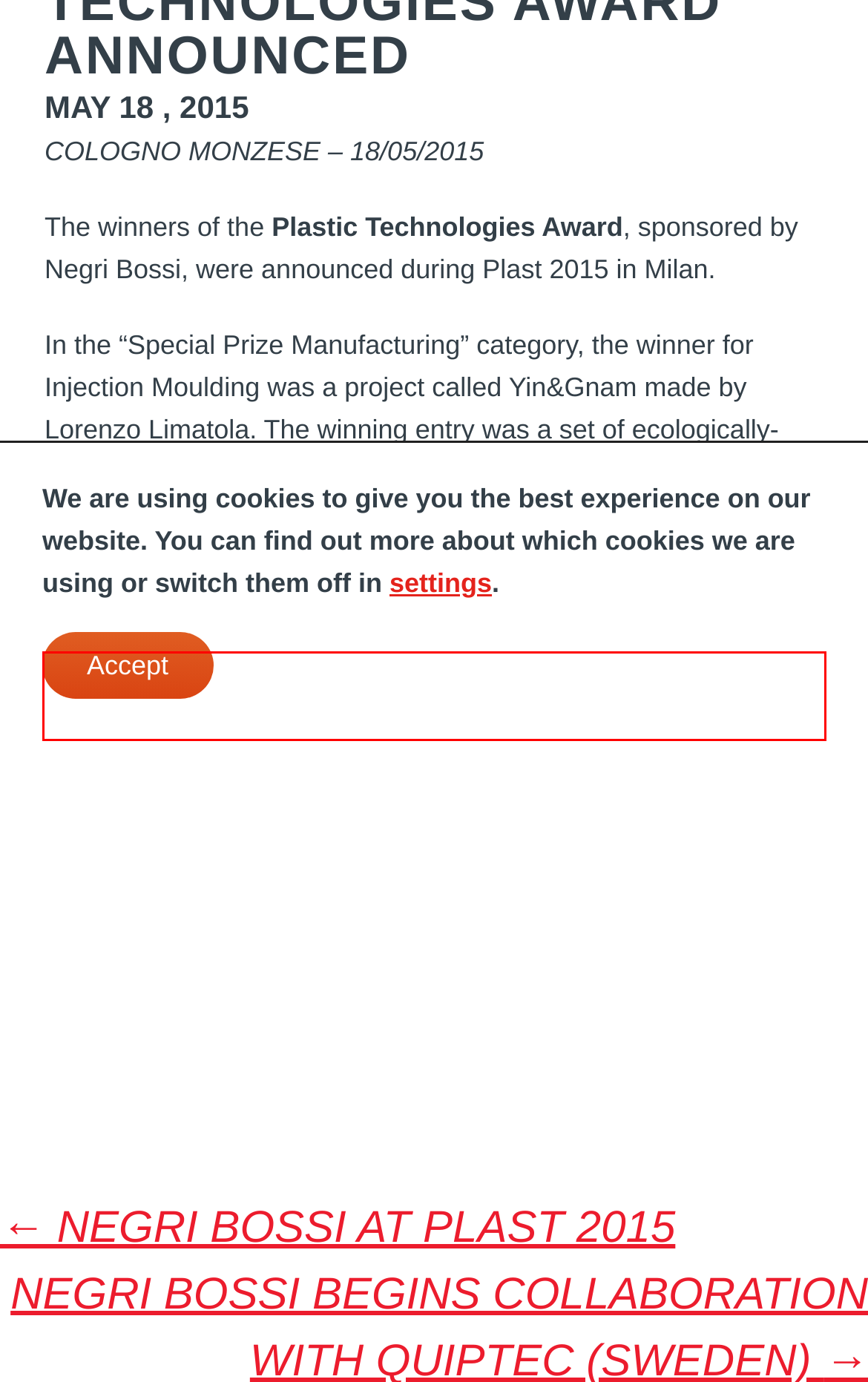You have a screenshot of a webpage where a UI element is enclosed in a red rectangle. Perform OCR to capture the text inside this red rectangle.

The product is manufactured in biodegradable PLA, allowing the product to be disposed of safely along with the food leftovers.